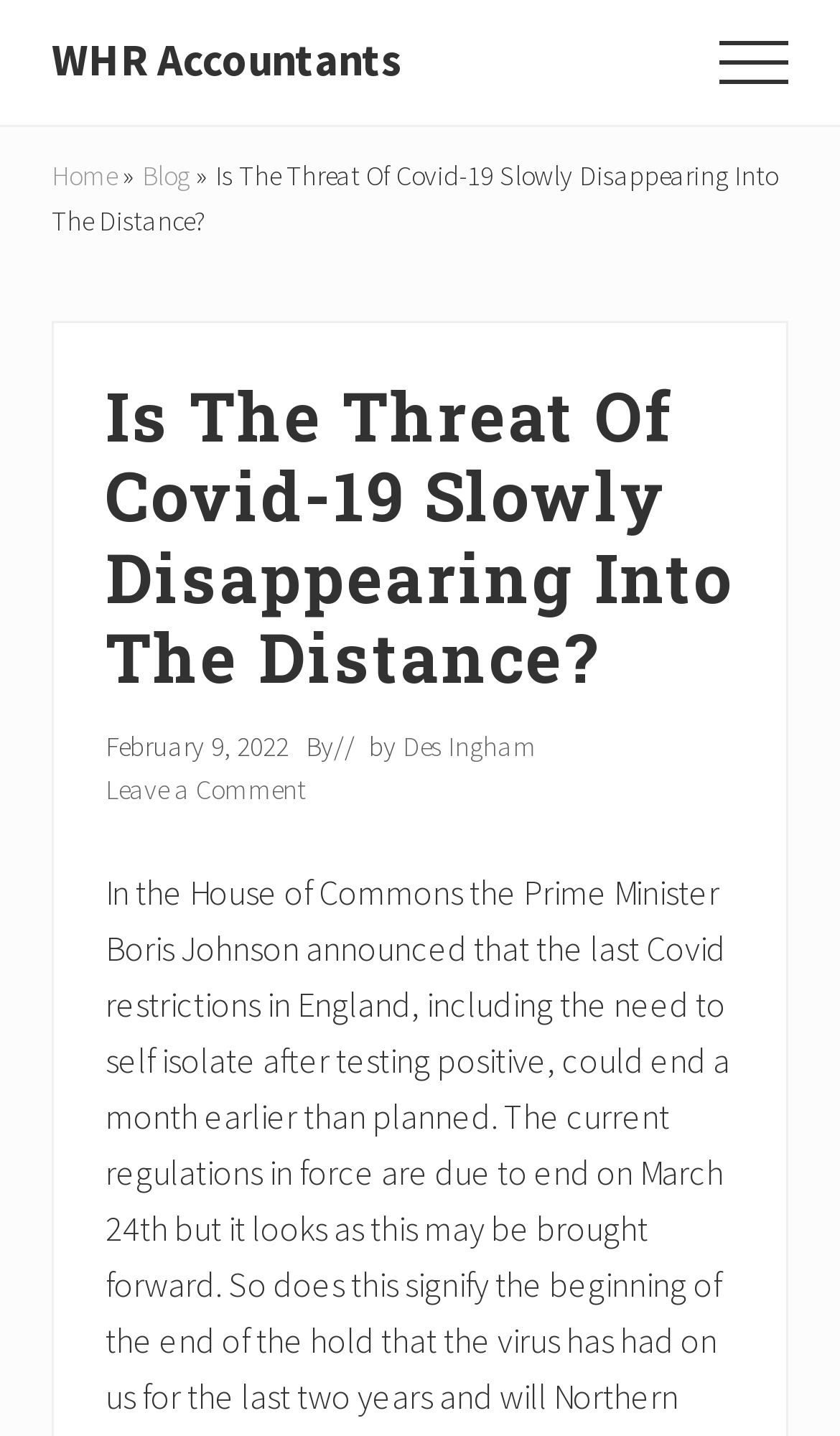Provide the bounding box coordinates of the UI element that matches the description: "WHR Accountants".

[0.062, 0.024, 0.479, 0.062]